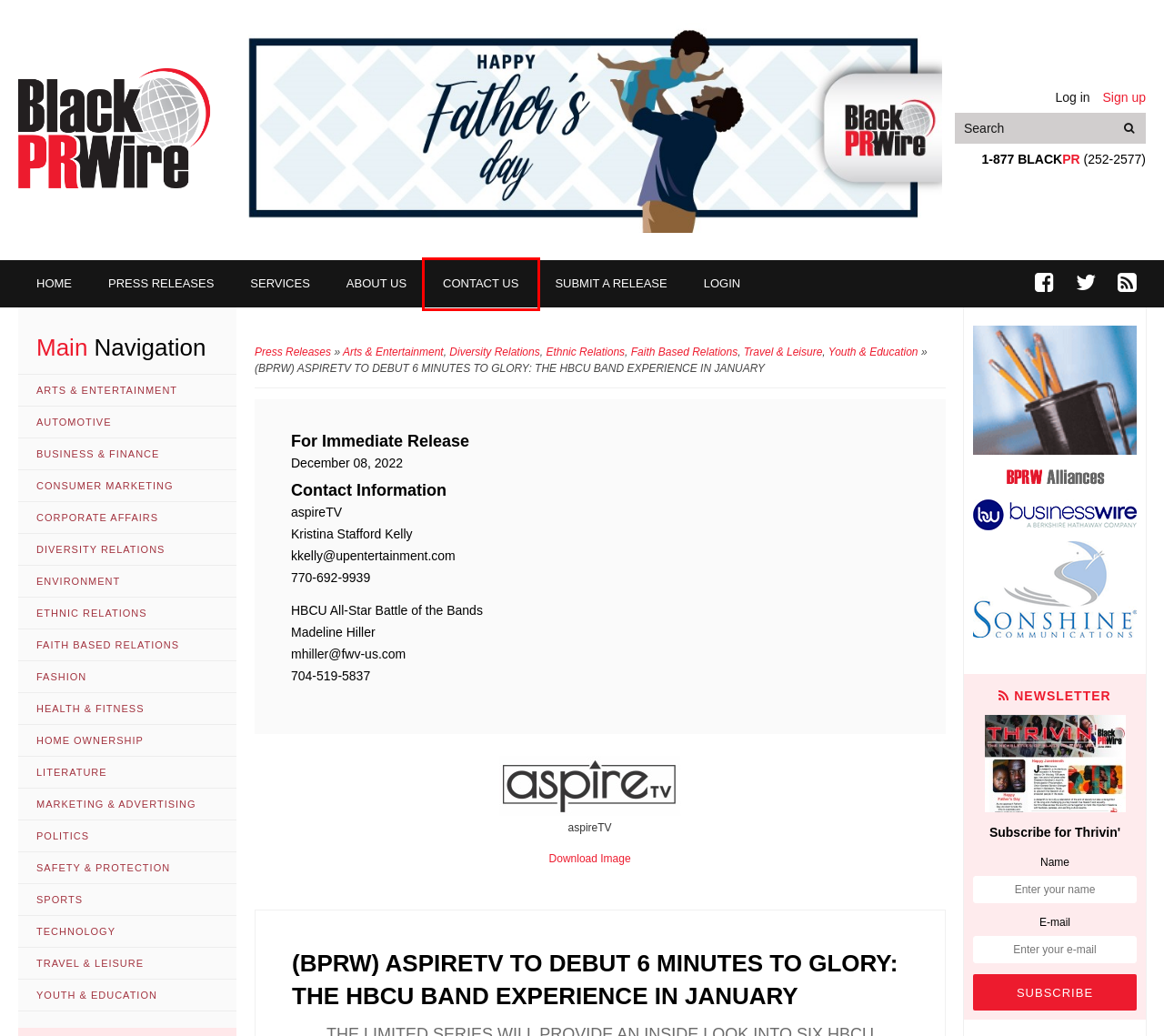You are presented with a screenshot of a webpage containing a red bounding box around an element. Determine which webpage description best describes the new webpage after clicking on the highlighted element. Here are the candidates:
A. Diversity Relations | News channels | Black PR Wire, Inc.
B. Environment | News channels | Black PR Wire, Inc.
C. Homepage | Black PR Wire, Inc.
D. BlackPRWire.com - Press Releases
E. Contacts | Black PR Wire, Inc.
F. Politics | News channels | Black PR Wire, Inc.
G. Sonshine Communications | Public Relations Firm | Web Agency | Brand Design
H. Safety & Protection | News channels | Black PR Wire, Inc.

E